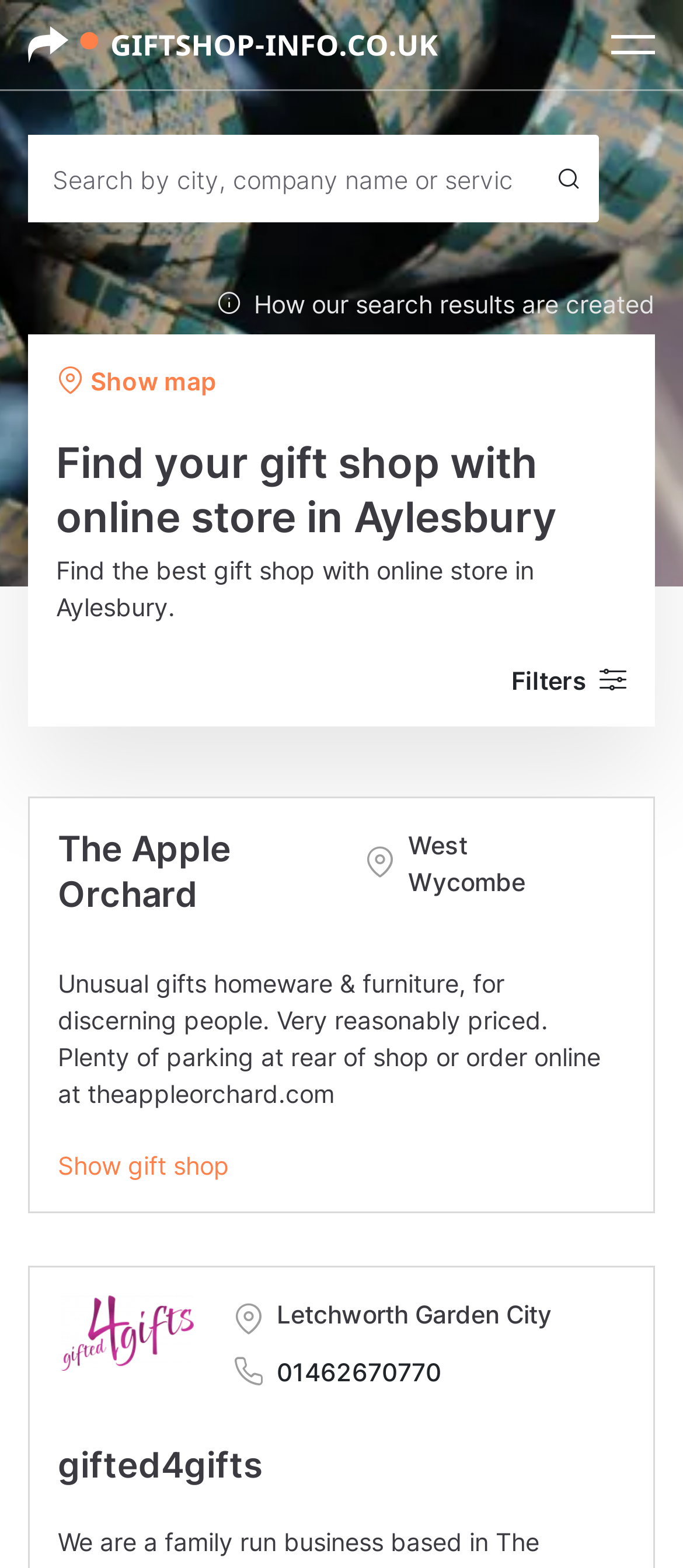Pinpoint the bounding box coordinates of the clickable element to carry out the following instruction: "Visit The Apple Orchard website."

[0.085, 0.528, 0.338, 0.583]